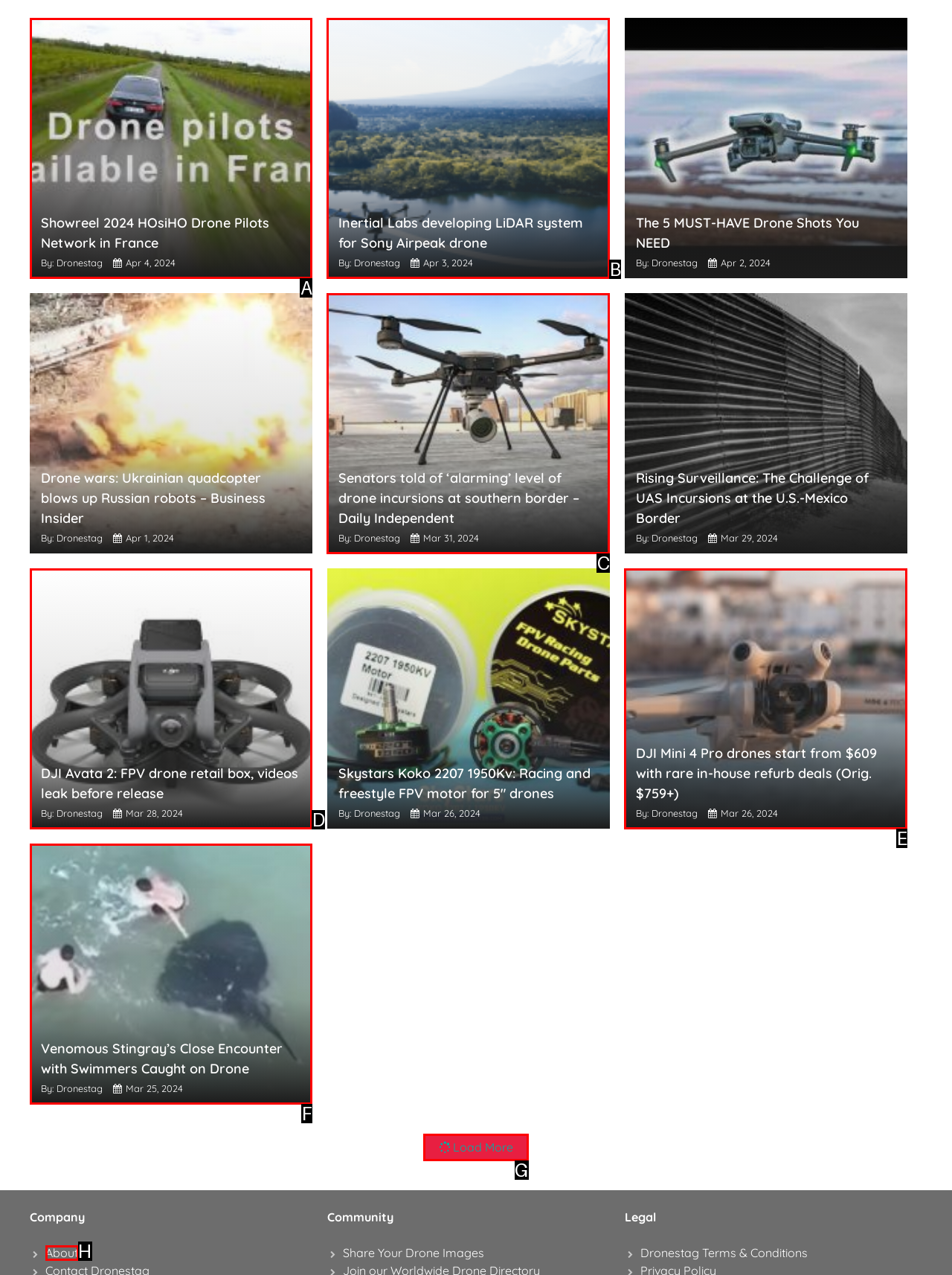Using the description: About
Identify the letter of the corresponding UI element from the choices available.

H